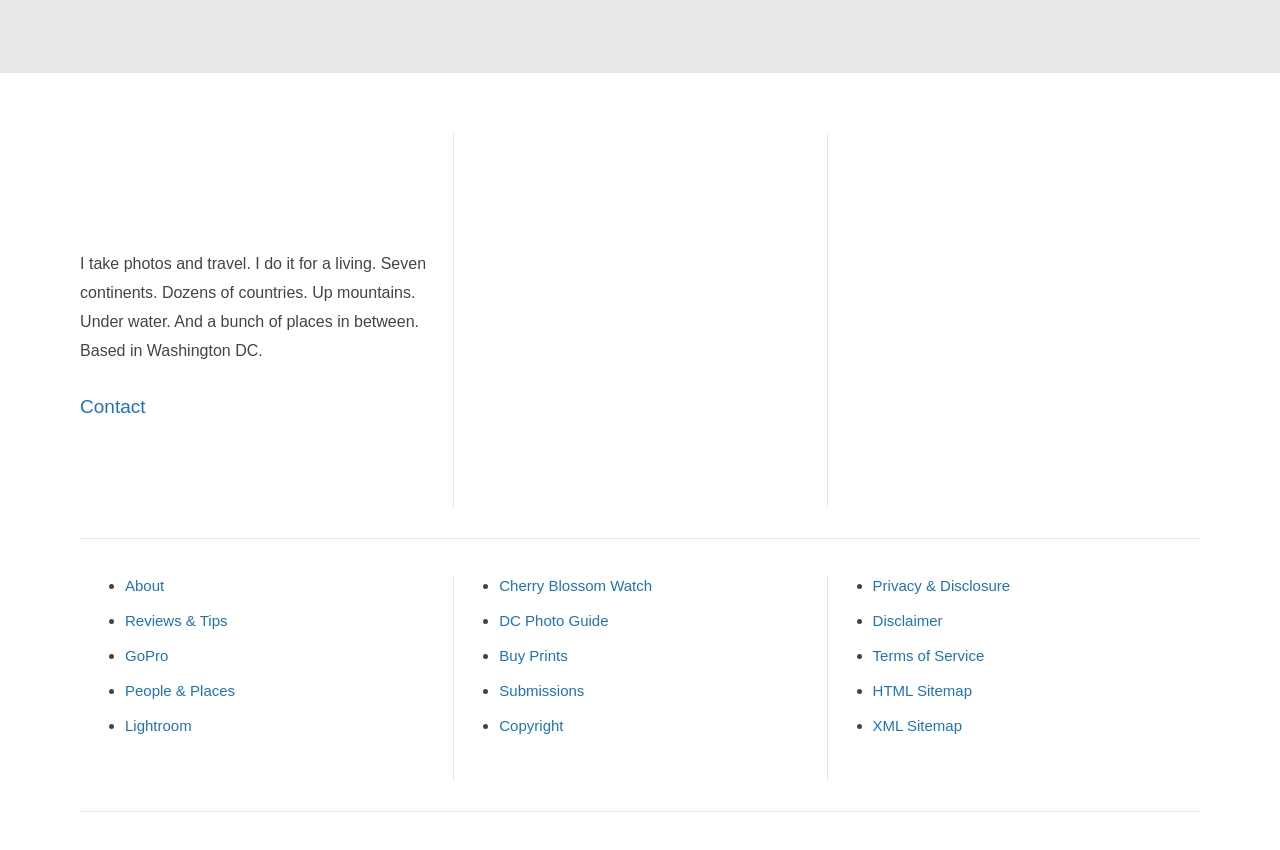Please identify the bounding box coordinates of the element that needs to be clicked to execute the following command: "Explore the 'People & Places' section". Provide the bounding box using four float numbers between 0 and 1, formatted as [left, top, right, bottom].

[0.098, 0.803, 0.184, 0.823]